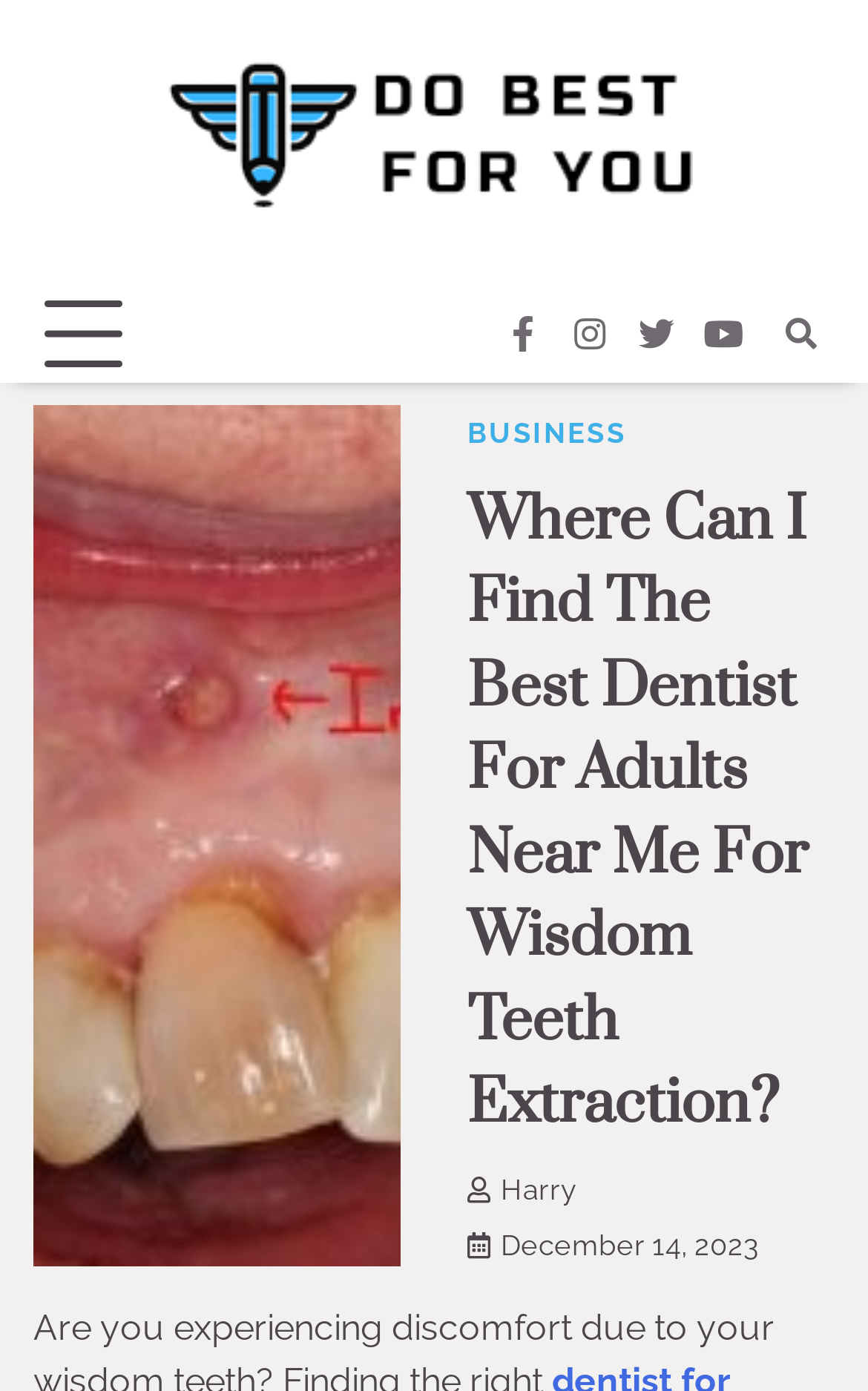Please give the bounding box coordinates of the area that should be clicked to fulfill the following instruction: "Explore Action Figures". The coordinates should be in the format of four float numbers from 0 to 1, i.e., [left, top, right, bottom].

None